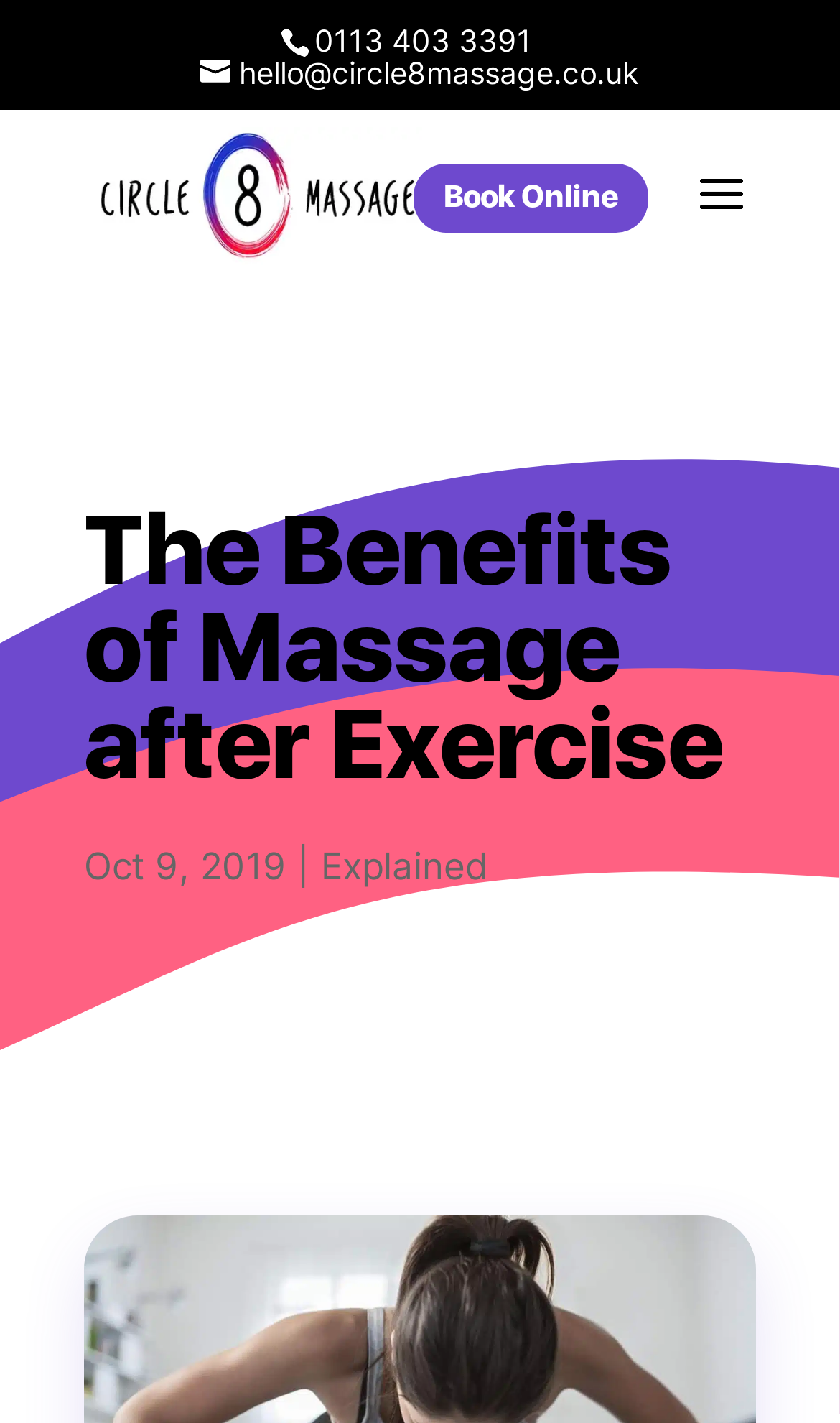What is the name of the massage service?
Using the image as a reference, give an elaborate response to the question.

I found the name of the massage service by looking at the link element with the bounding box coordinates [0.113, 0.121, 0.503, 0.151], which contains the name 'Circle 8 Massage'.